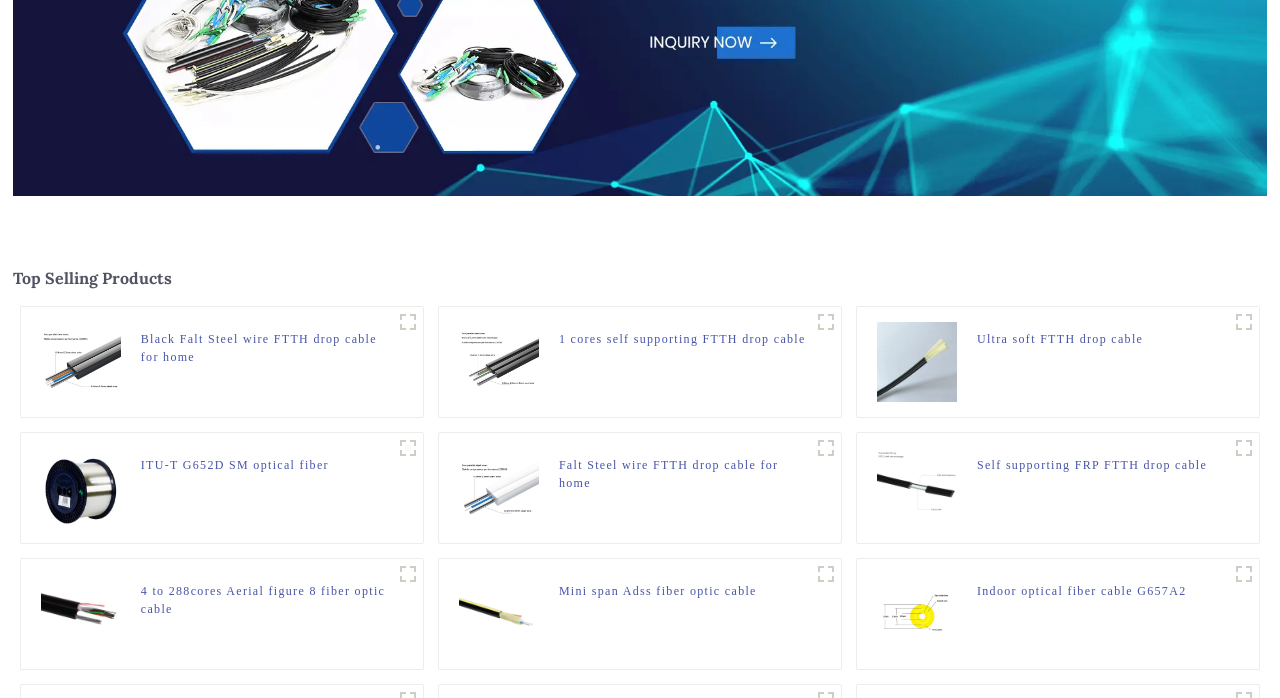Provide a short, one-word or phrase answer to the question below:
What is the product shown in the figure at [0.669, 0.799, 0.984, 0.96]?

indoor optical fiber cable